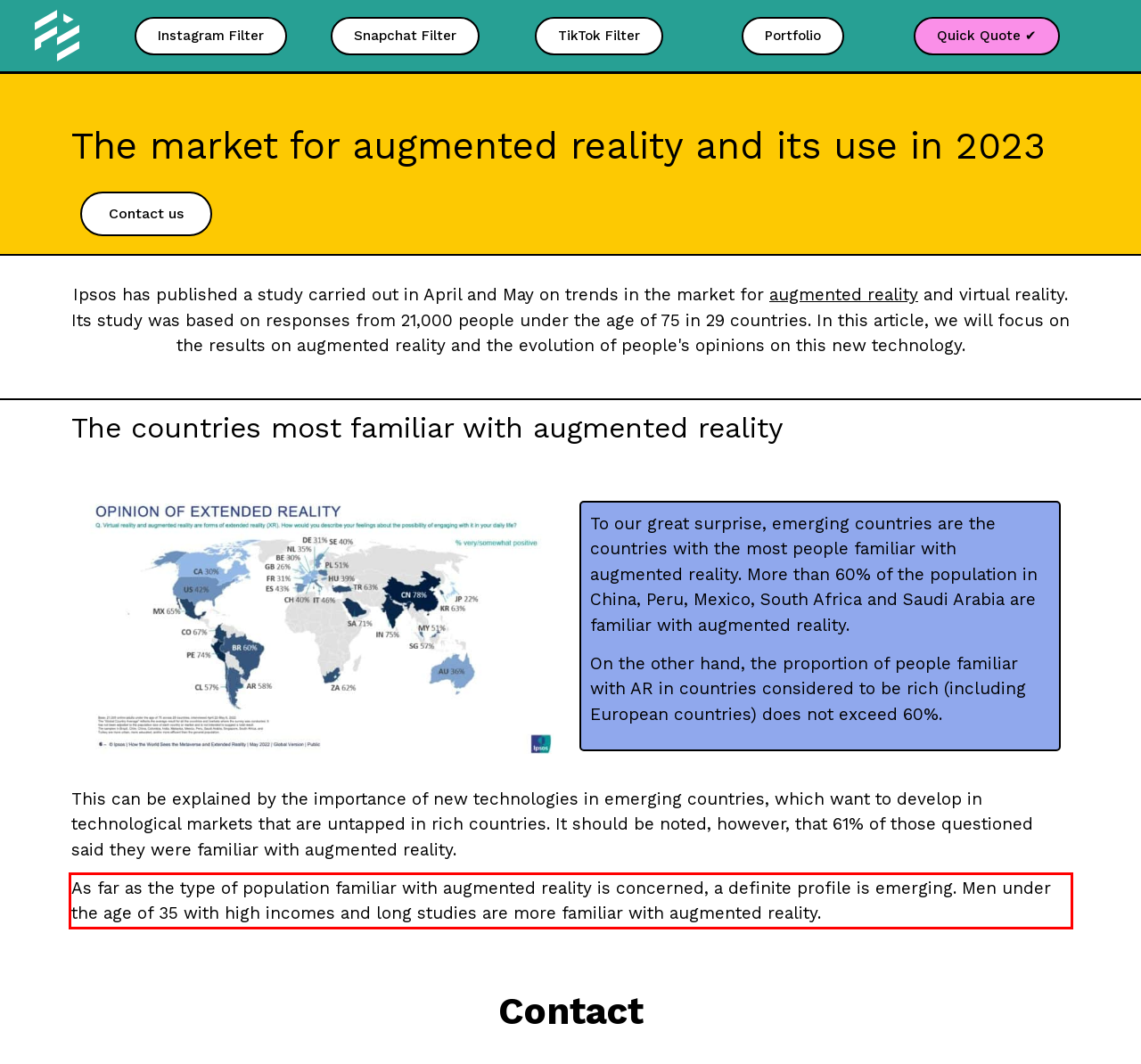You have a screenshot of a webpage with a red bounding box. Use OCR to generate the text contained within this red rectangle.

As far as the type of population familiar with augmented reality is concerned, a definite profile is emerging. Men under the age of 35 with high incomes and long studies are more familiar with augmented reality.